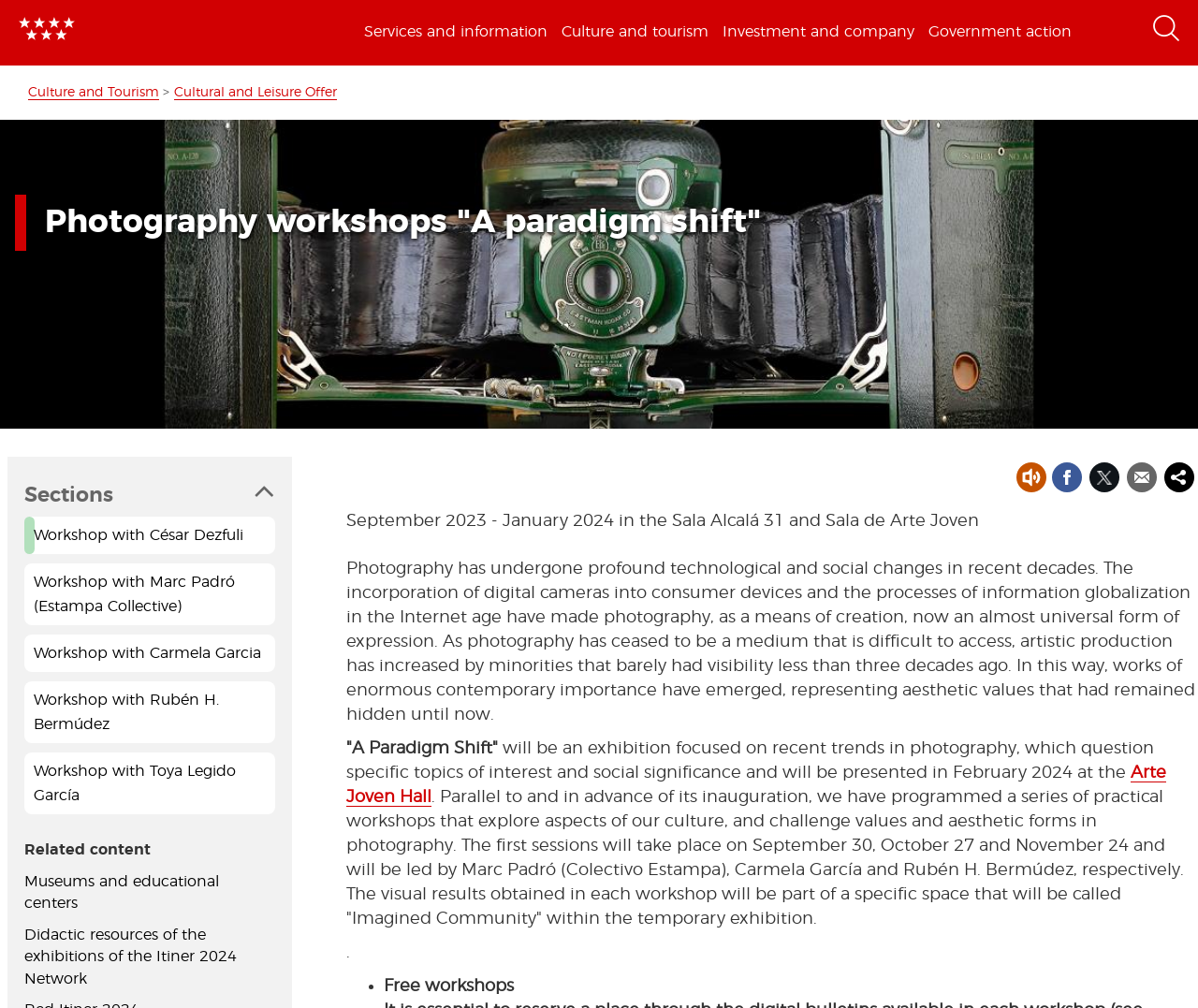Identify the bounding box coordinates of the clickable region required to complete the instruction: "Click on the 'Workshop with César Dezfuli' link". The coordinates should be given as four float numbers within the range of 0 and 1, i.e., [left, top, right, bottom].

[0.02, 0.513, 0.23, 0.55]